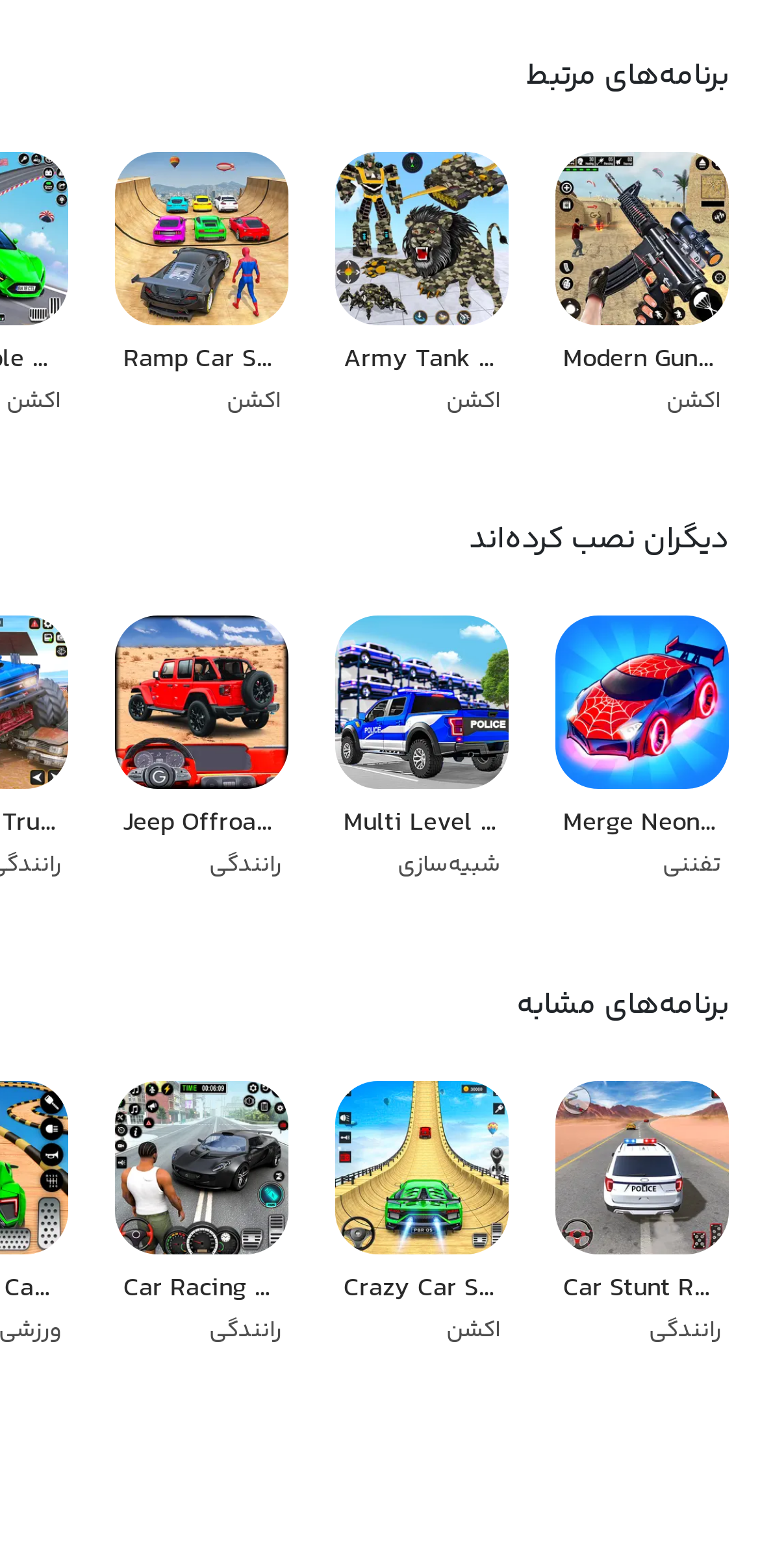Locate the bounding box coordinates of the region to be clicked to comply with the following instruction: "Click the link to play Modern Gun Shooting Fps Games". The coordinates must be four float numbers between 0 and 1, in the form [left, top, right, bottom].

[0.711, 0.087, 0.979, 0.288]